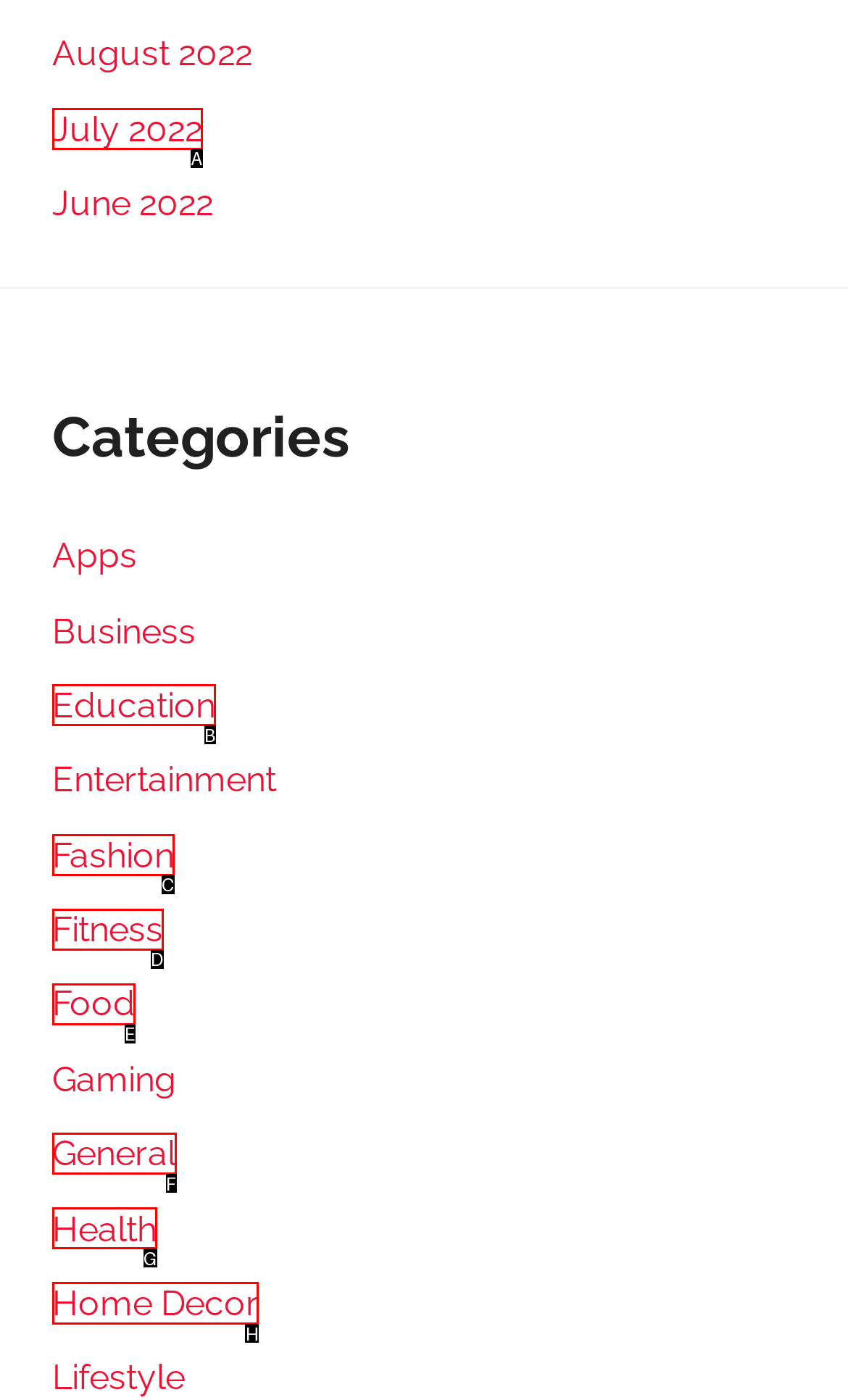Select the proper HTML element to perform the given task: Check out Home Decor category Answer with the corresponding letter from the provided choices.

H